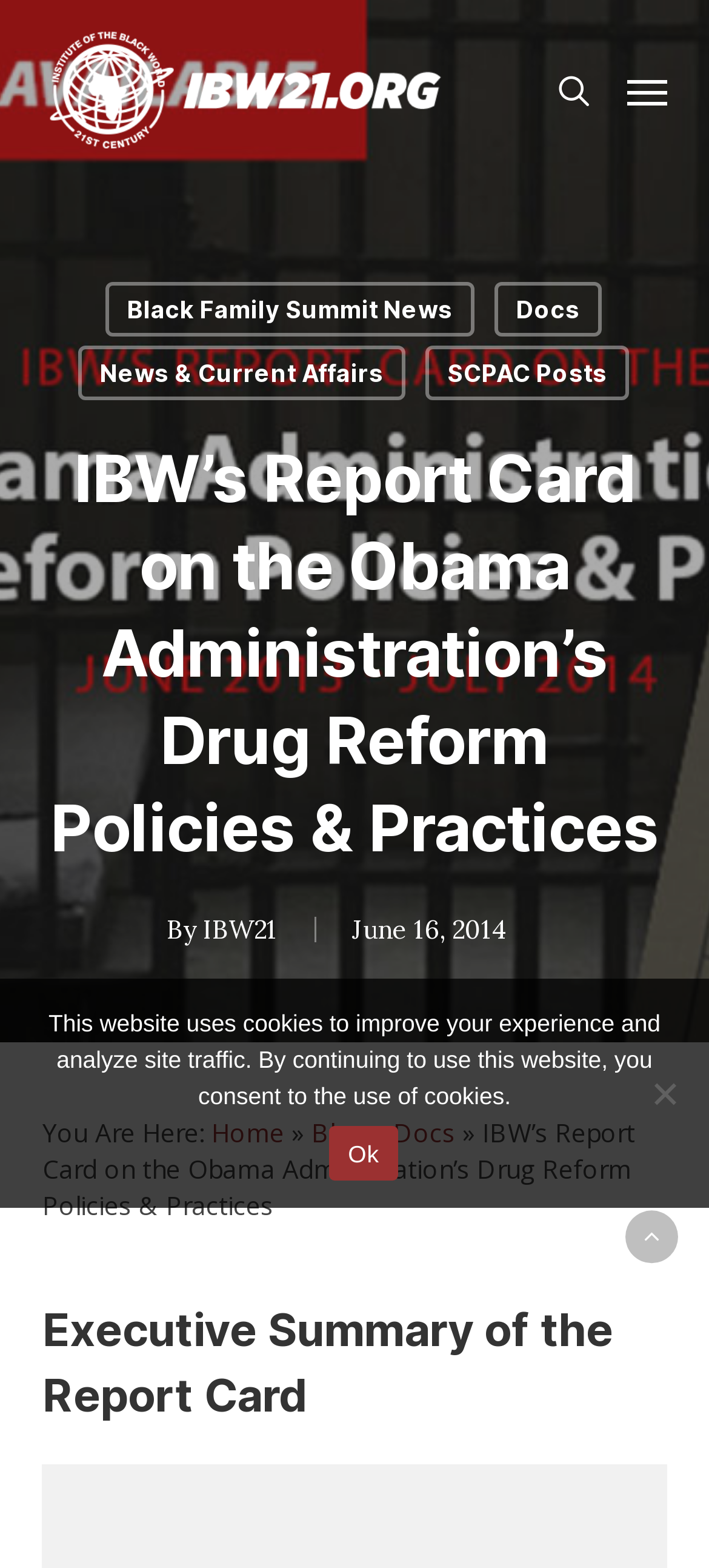Please find the bounding box coordinates of the element that must be clicked to perform the given instruction: "open Navigation Menu". The coordinates should be four float numbers from 0 to 1, i.e., [left, top, right, bottom].

[0.884, 0.046, 0.94, 0.069]